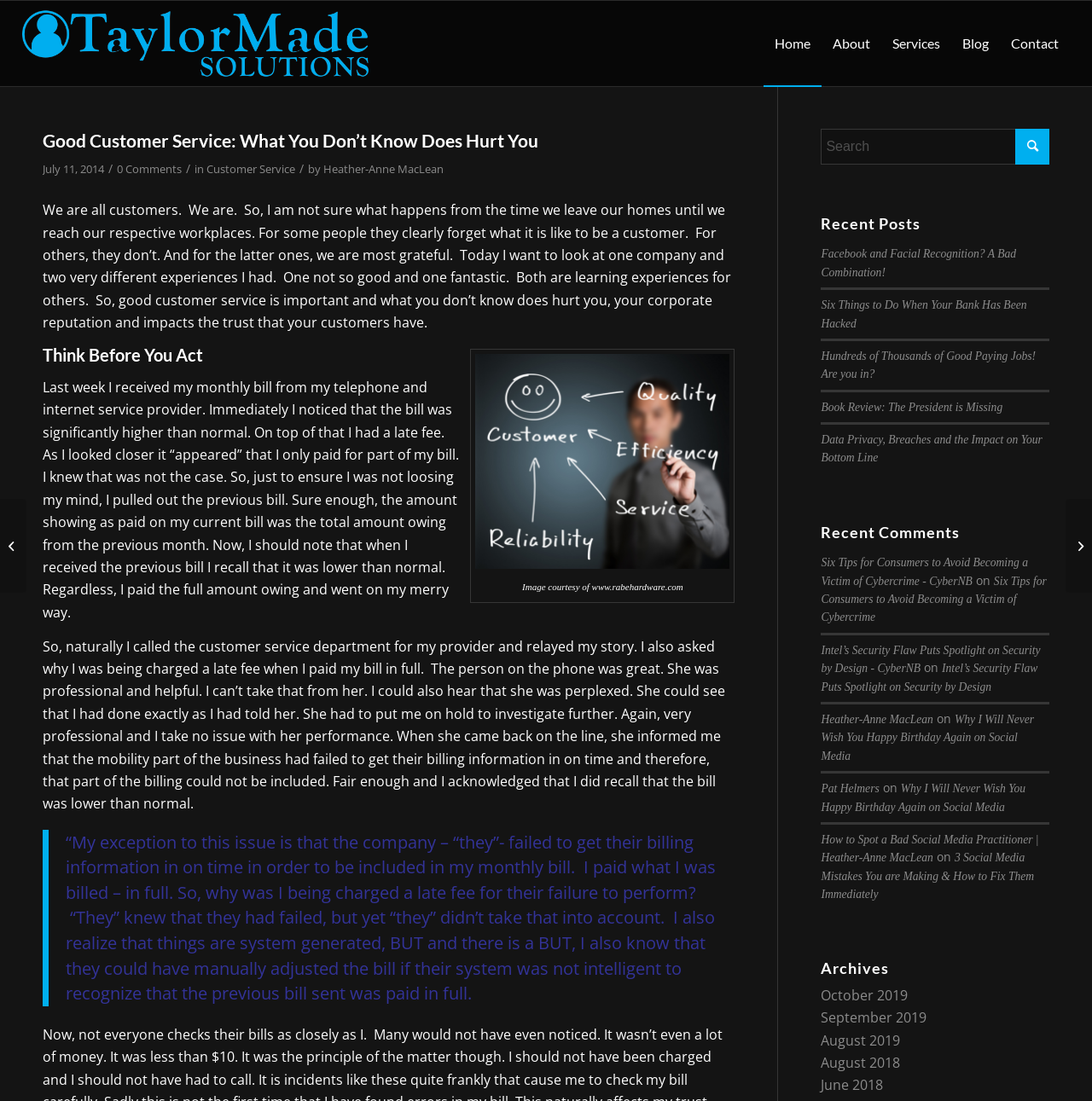Provide a thorough description of the webpage you see.

This webpage is about good customer service, with a focus on the importance of understanding the customer's perspective. The page is divided into several sections, with a prominent header at the top that reads "Good Customer Service: What You Don’t Know Does Hurt You" followed by the company name "Taylor Made Solutions, Inc." Below the header, there is a menu bar with five menu items: "Home", "About", "Services", "Blog", and "Contact".

The main content of the page is divided into two sections. The first section is a blog post that discusses the importance of good customer service, with a personal anecdote about a negative experience with a telephone and internet service provider. The post highlights the importance of understanding the customer's perspective and taking responsibility for mistakes.

The second section is a sidebar that lists recent posts, recent comments, and archives. The recent posts section lists six article titles, including "Facebook and Facial Recognition? A Bad Combination!" and "Data Privacy, Breaches and the Impact on Your Bottom Line". The recent comments section lists nine comments, with names and article titles. The archives section lists six months, from October 2019 to June 2018.

There are also two links at the bottom of the page, one to an article about the Canadian Anti-spam Law and another to an article about overcoming communication failures.

Throughout the page, there are several images, including a logo at the top left corner and an image related to the blog post. There is also a search bar at the top right corner of the page.